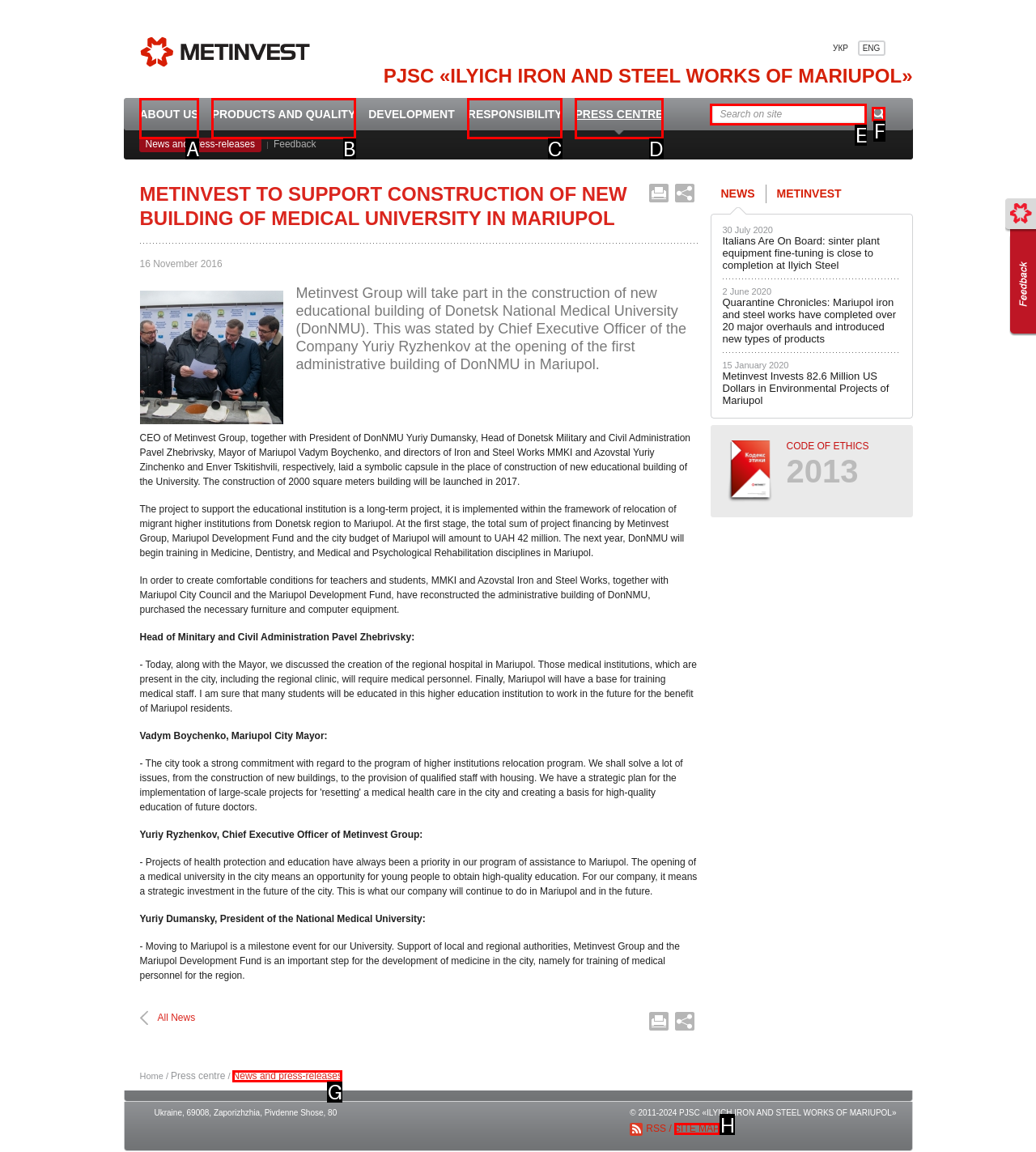Determine which HTML element to click for this task: Click on the 'SITE MAP' link Provide the letter of the selected choice.

H